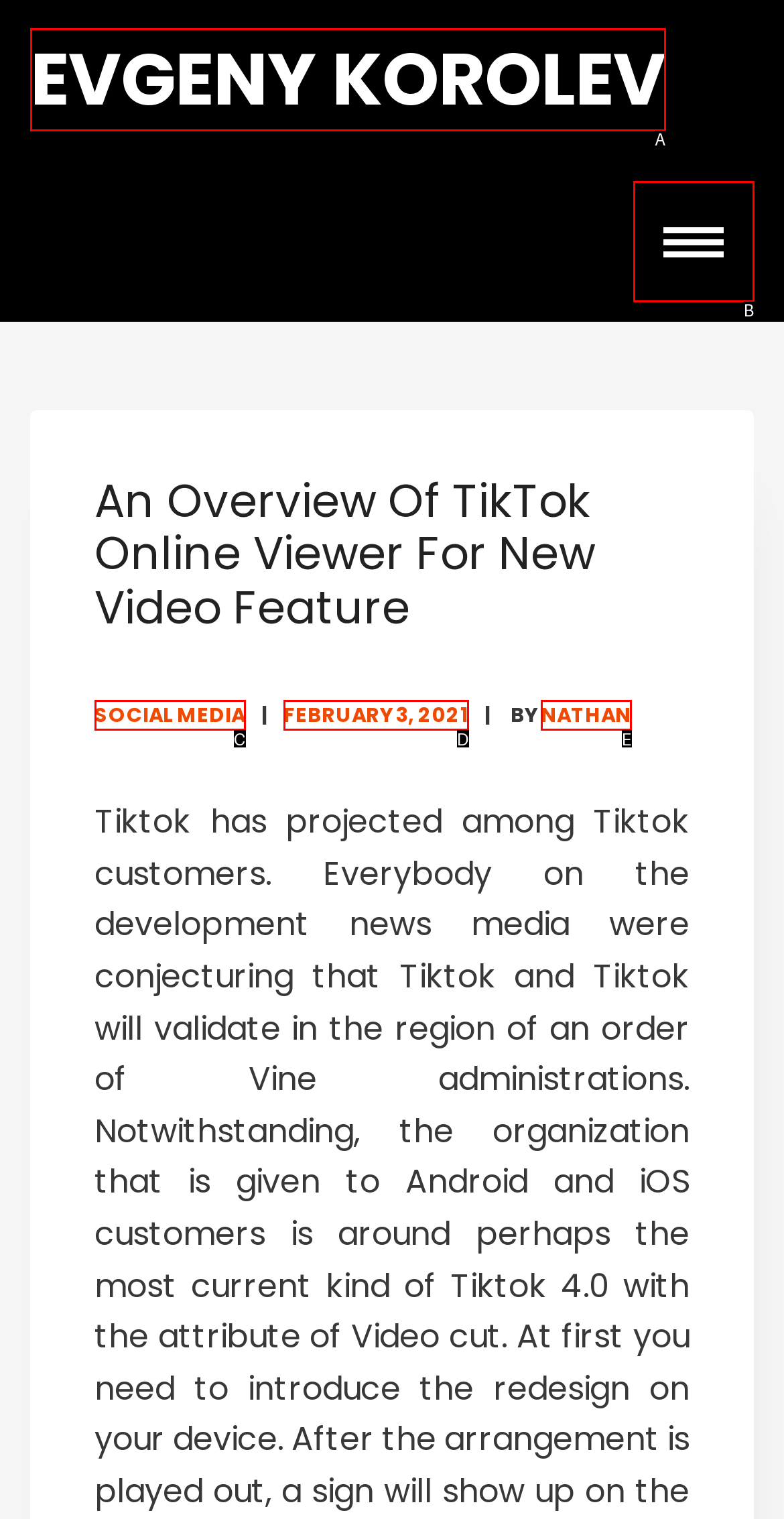Find the HTML element that suits the description: February 3, 2021February 4, 2021
Indicate your answer with the letter of the matching option from the choices provided.

D